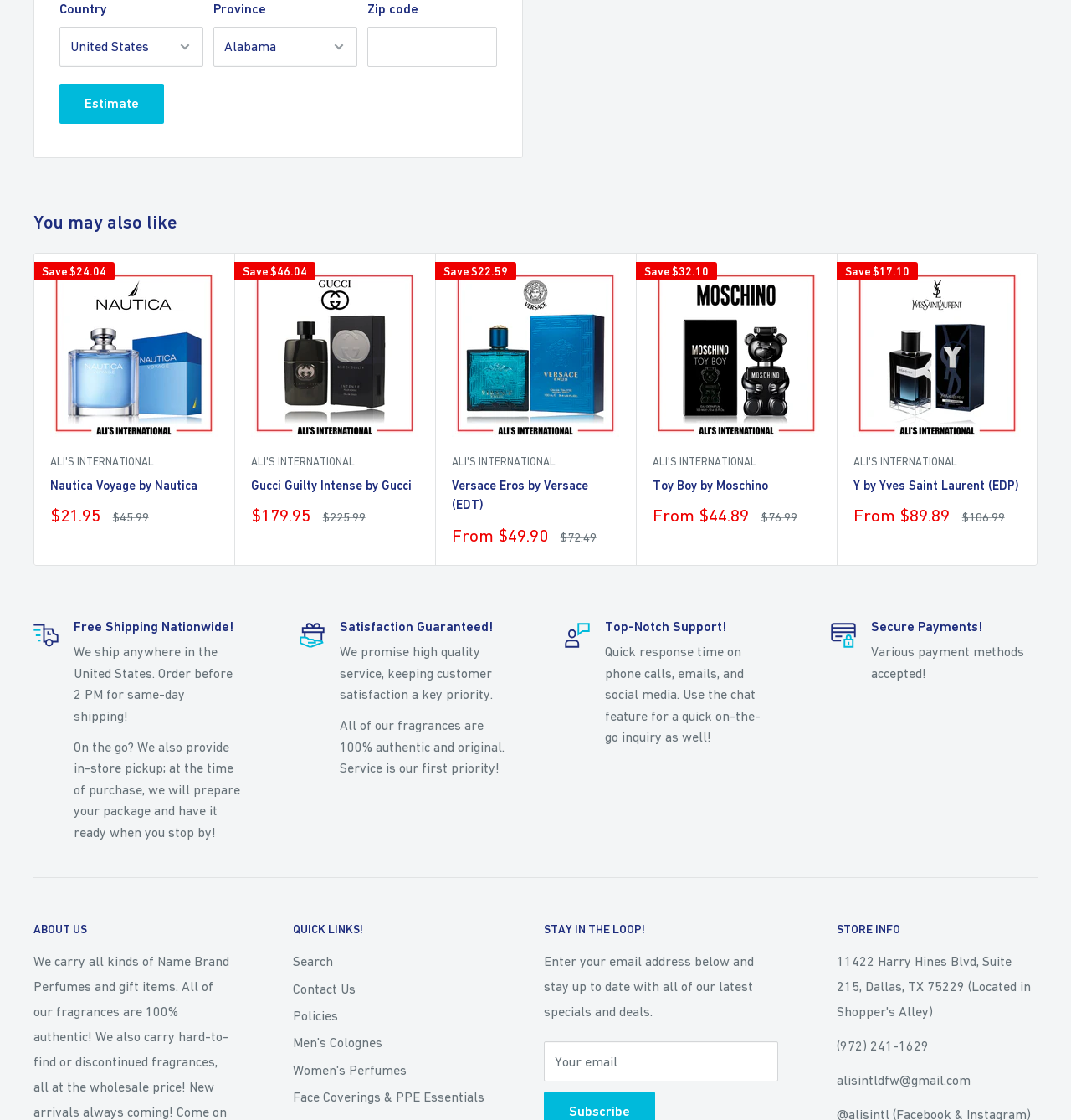Determine the bounding box coordinates for the area you should click to complete the following instruction: "Select a country".

[0.055, 0.024, 0.19, 0.06]